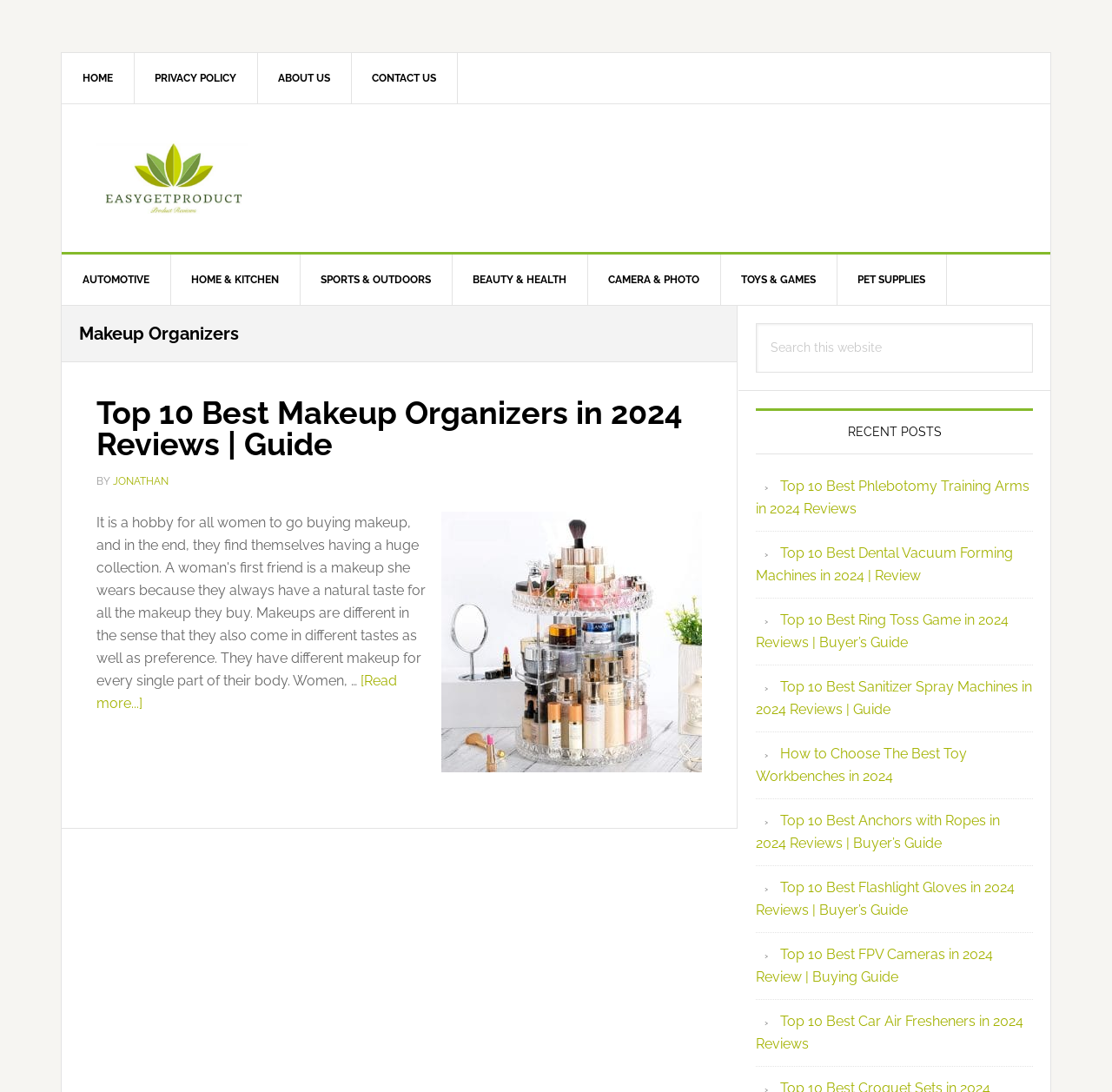Could you determine the bounding box coordinates of the clickable element to complete the instruction: "Go to the 'ENTREPRENEUR' page"? Provide the coordinates as four float numbers between 0 and 1, i.e., [left, top, right, bottom].

None